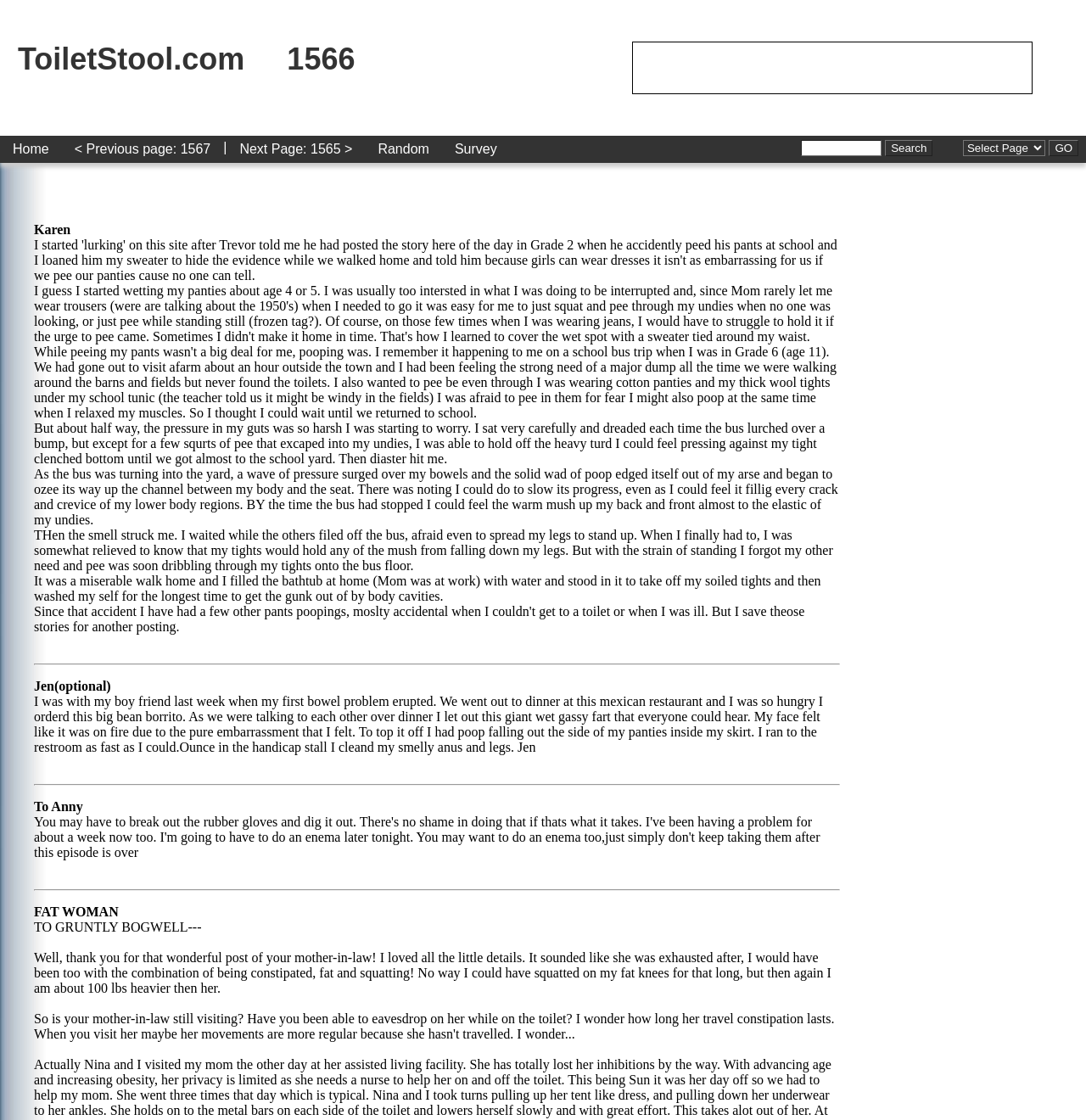Refer to the image and provide a thorough answer to this question:
How many navigation links are there?

There are five navigation links at the top of the page, which are 'Home', '< Previous page: 1567', 'Next Page: 1565 >', 'Random', and 'Survey'.